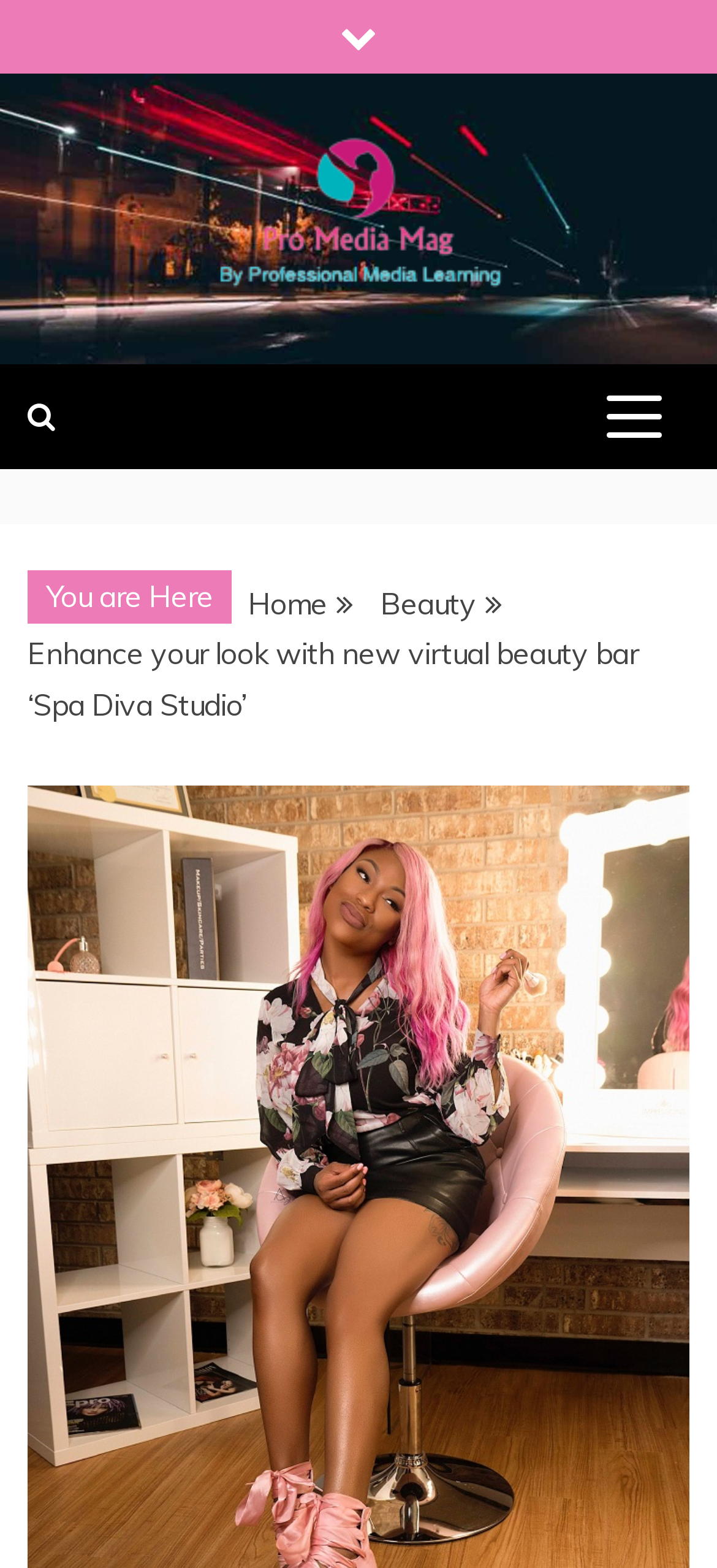Identify and extract the main heading of the webpage.

Enhance your look with new virtual beauty bar ‘Spa Diva Studio’